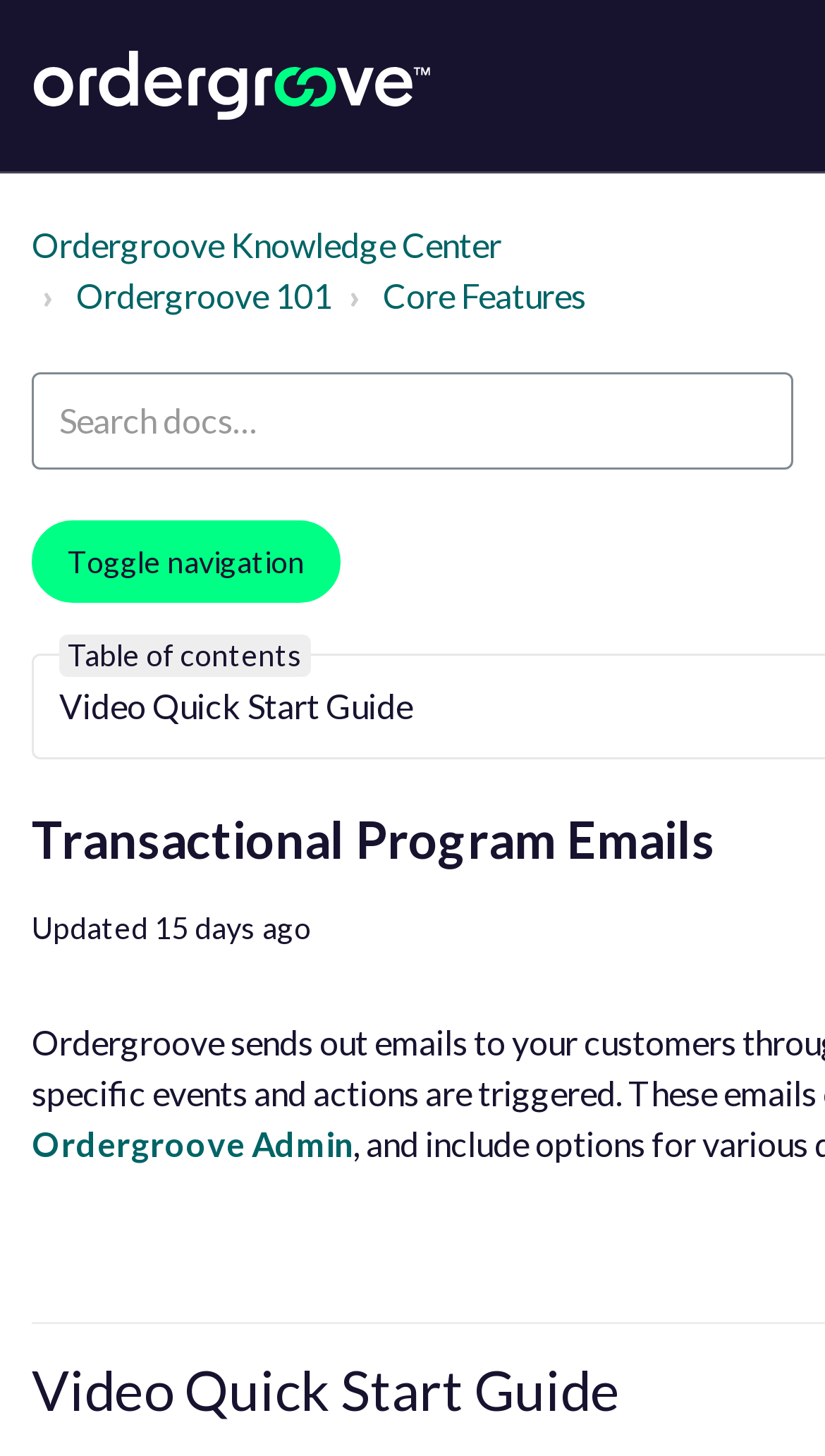What is the category of the 'Core Features' link?
Based on the screenshot, respond with a single word or phrase.

Ordergroove 101